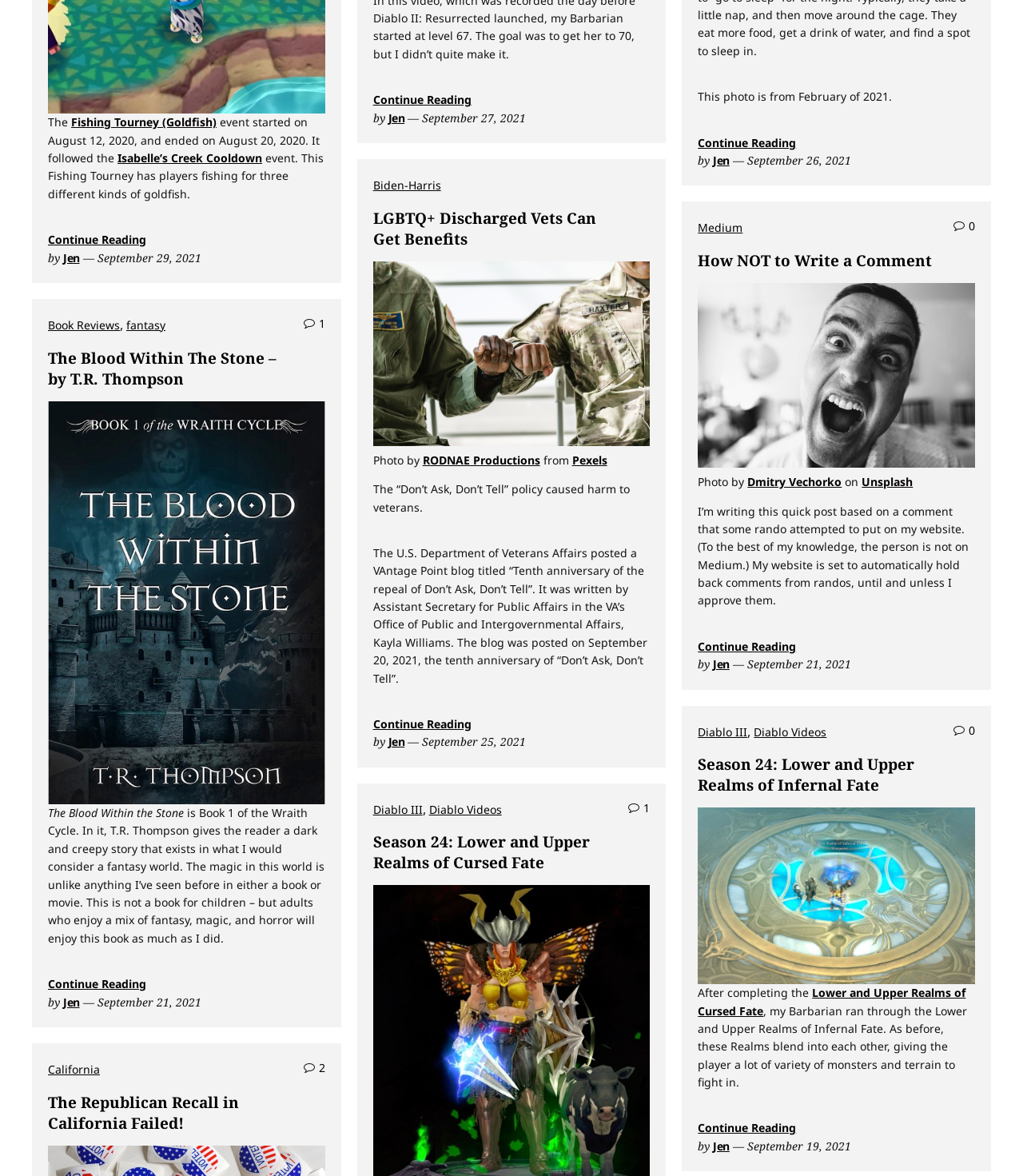Use a single word or phrase to answer the question: What is the title of the first article?

Fishing Tourney (Goldfish)